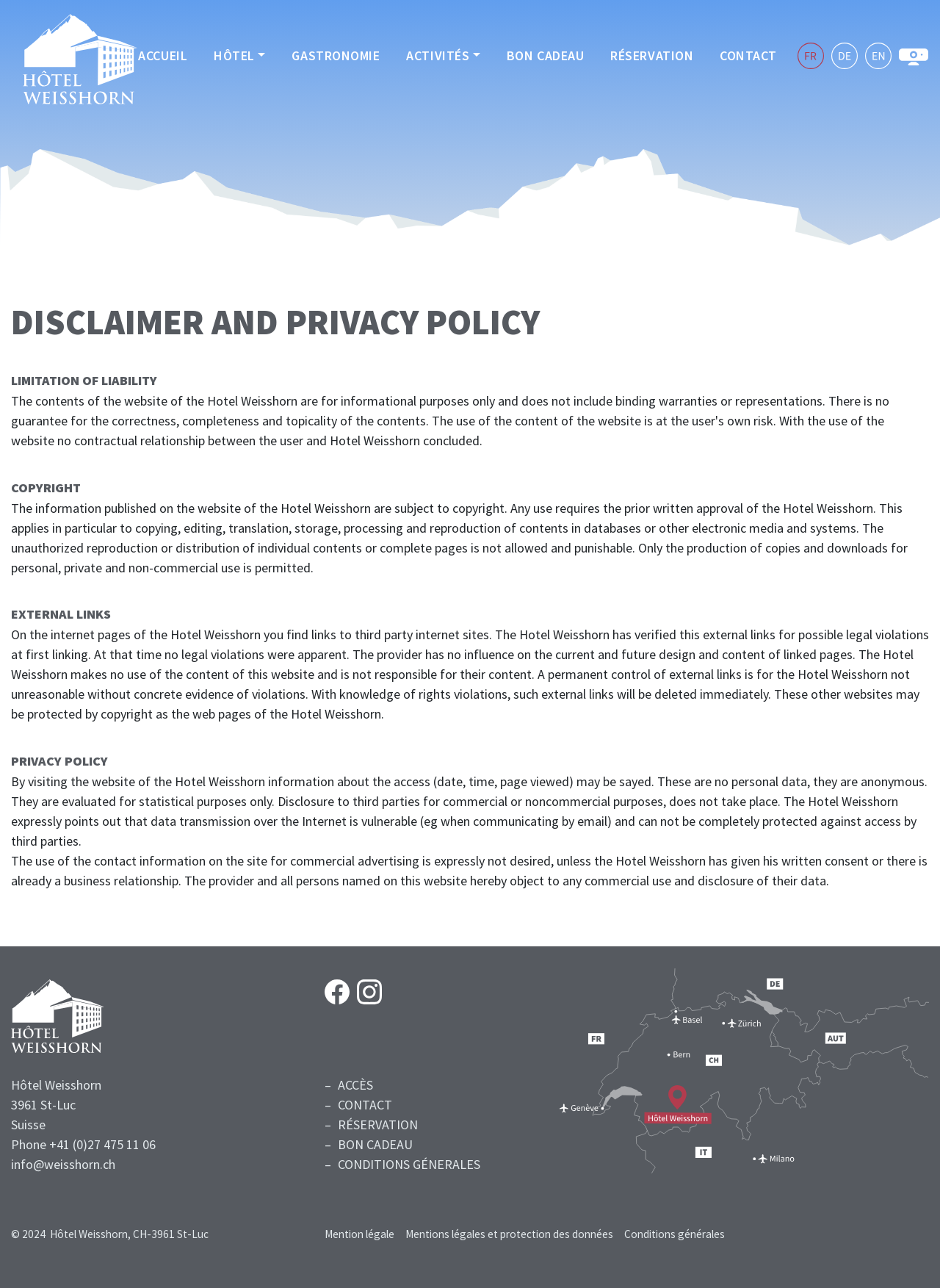Give a one-word or short-phrase answer to the following question: 
What languages can users switch to?

Francais, Deutsch, English